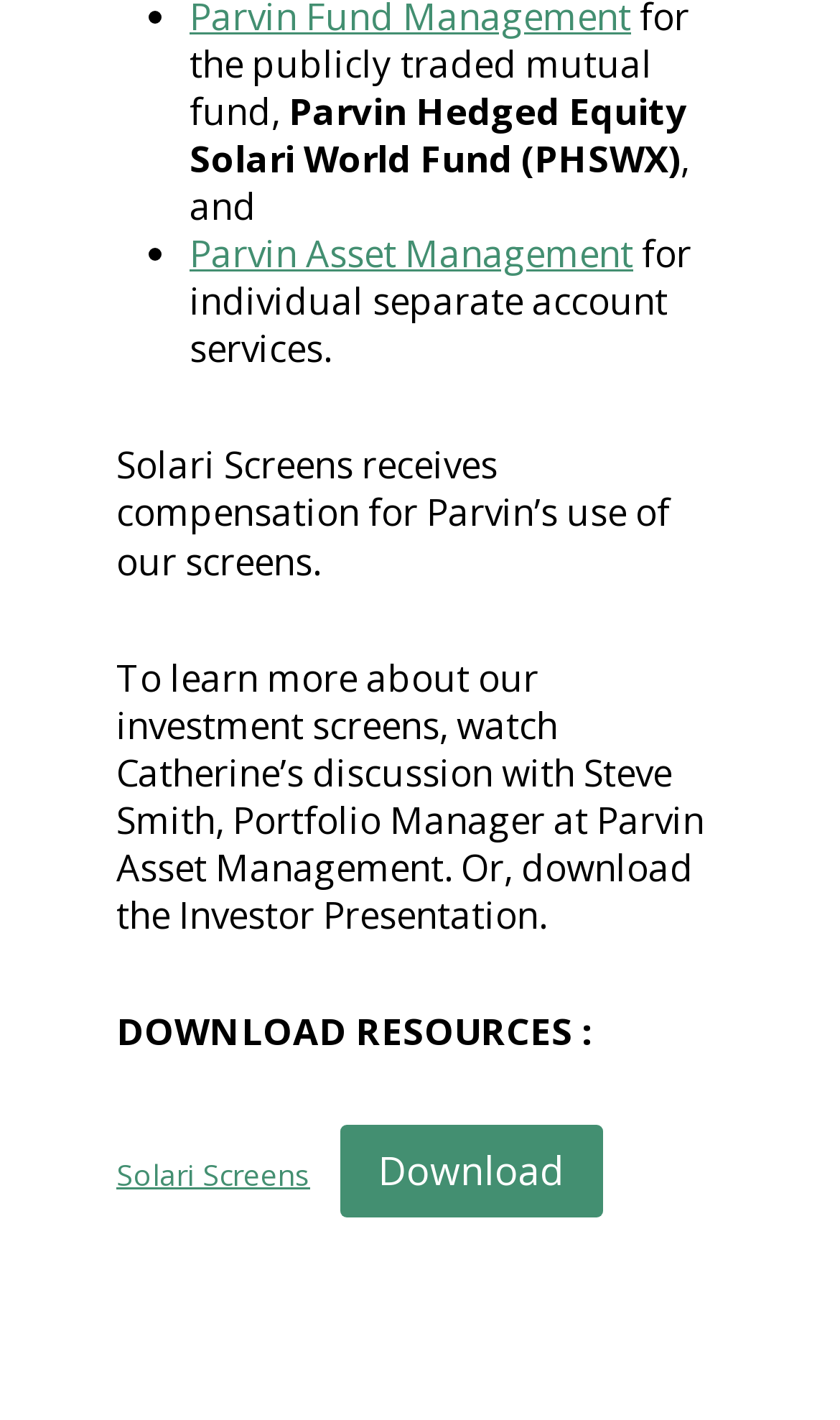Who provides individual separate account services?
Analyze the screenshot and provide a detailed answer to the question.

The text 'for individual separate account services' is associated with the link 'Parvin Asset Management', indicating that they provide these services.